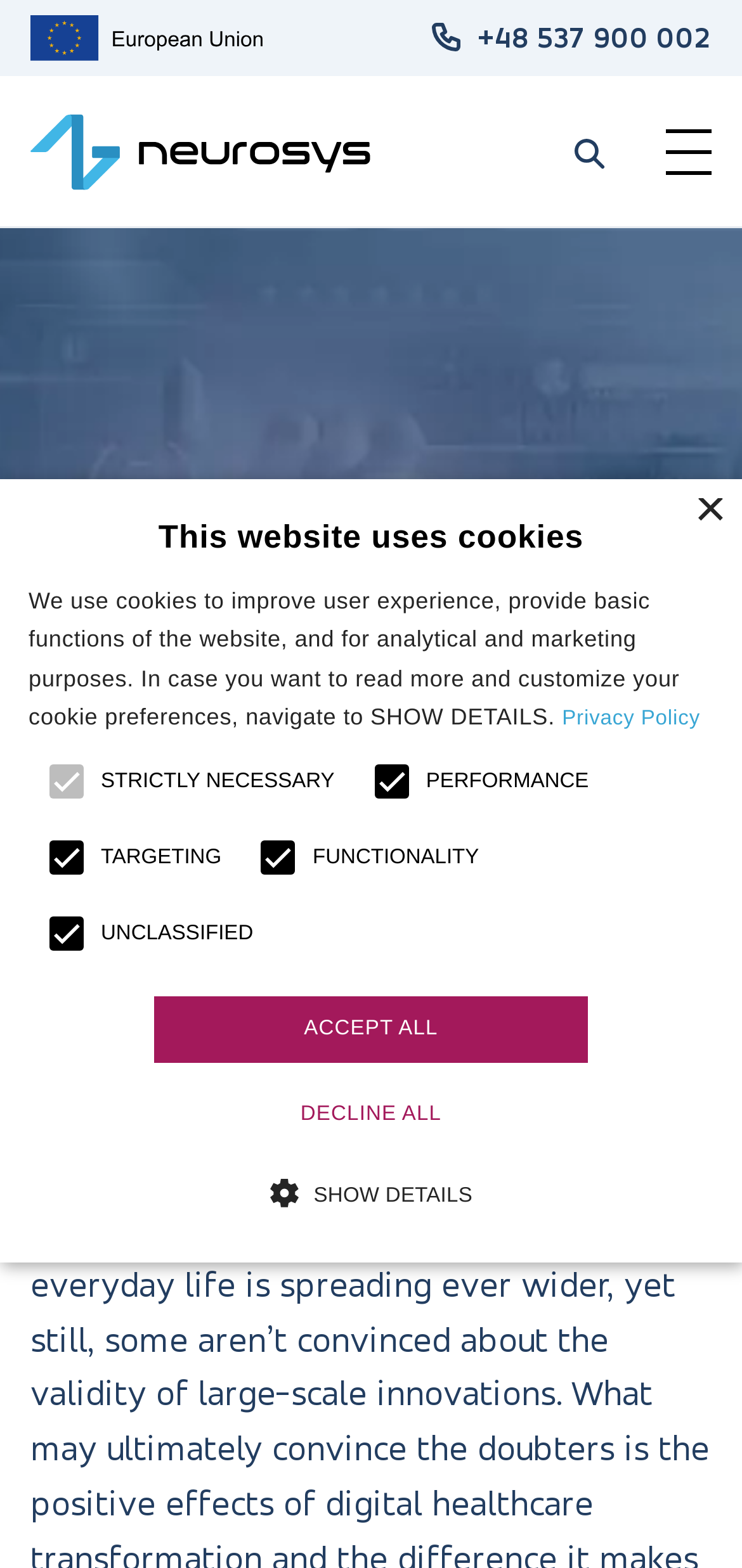What is the category of the article on the webpage?
Look at the screenshot and provide an in-depth answer.

I found the category of the article by looking at the static text element with the text 'Tech & Biz' which is located above the heading, with a bounding box of [0.415, 0.319, 0.585, 0.338].